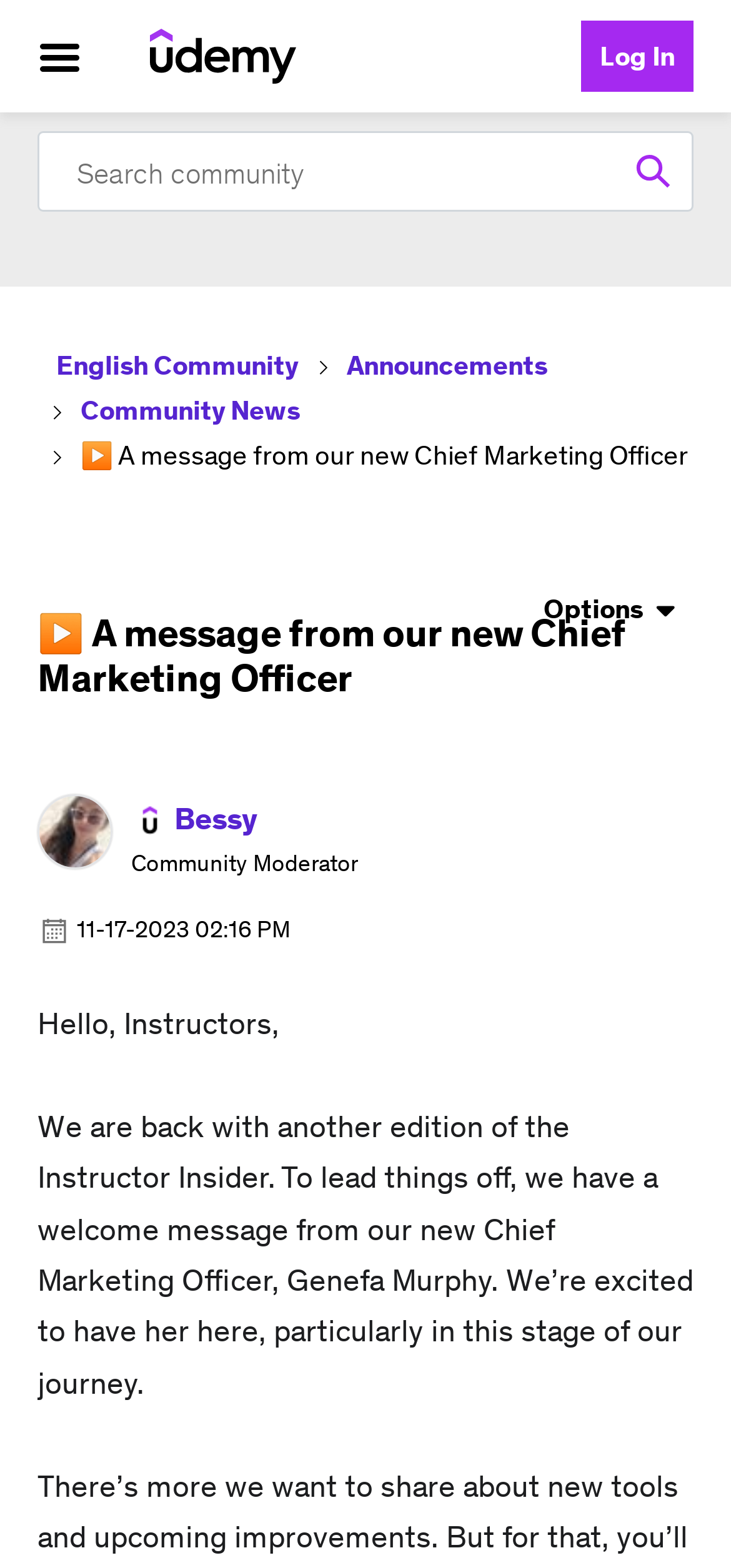What is the name of the community?
Kindly offer a comprehensive and detailed response to the question.

The name of the community can be inferred from the breadcrumbs navigation at the top of the page, which includes a link to the 'English Community'. Additionally, the heading at the top of the page mentions the 'Udemy Instructor Community'.